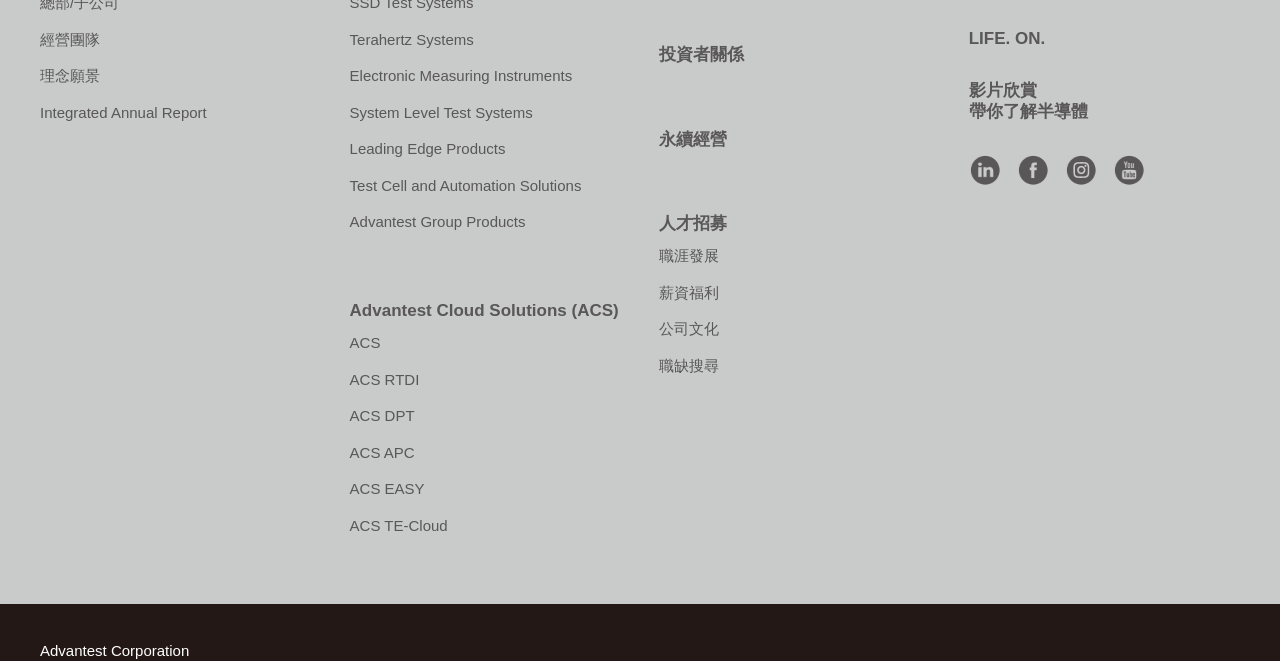What is the company name?
Using the image as a reference, answer the question with a short word or phrase.

Advantest Corporation